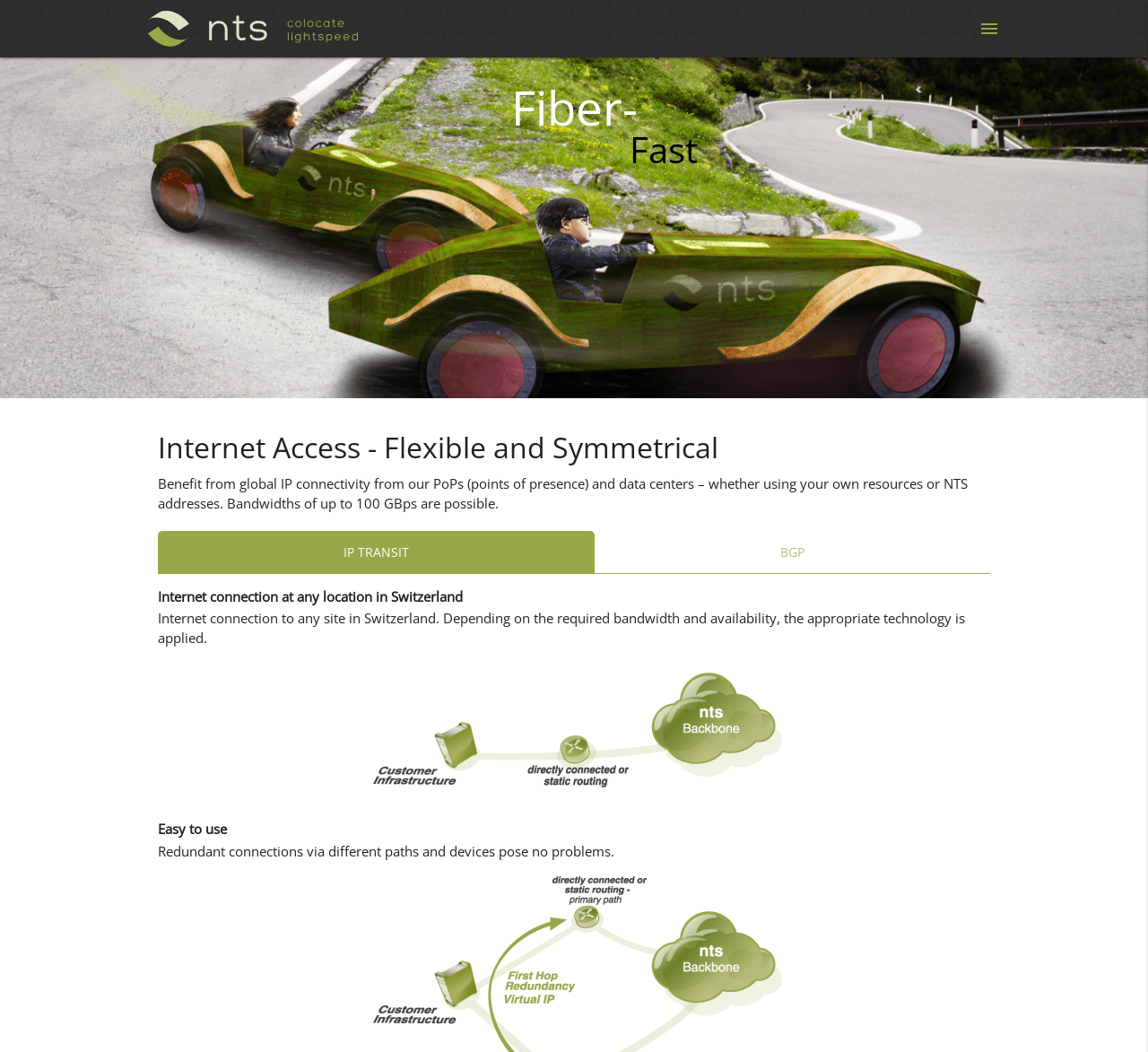Ascertain the bounding box coordinates for the UI element detailed here: "". The coordinates should be provided as [left, top, right, bottom] with each value being a float between 0 and 1.

[0.852, 0.0, 0.871, 0.072]